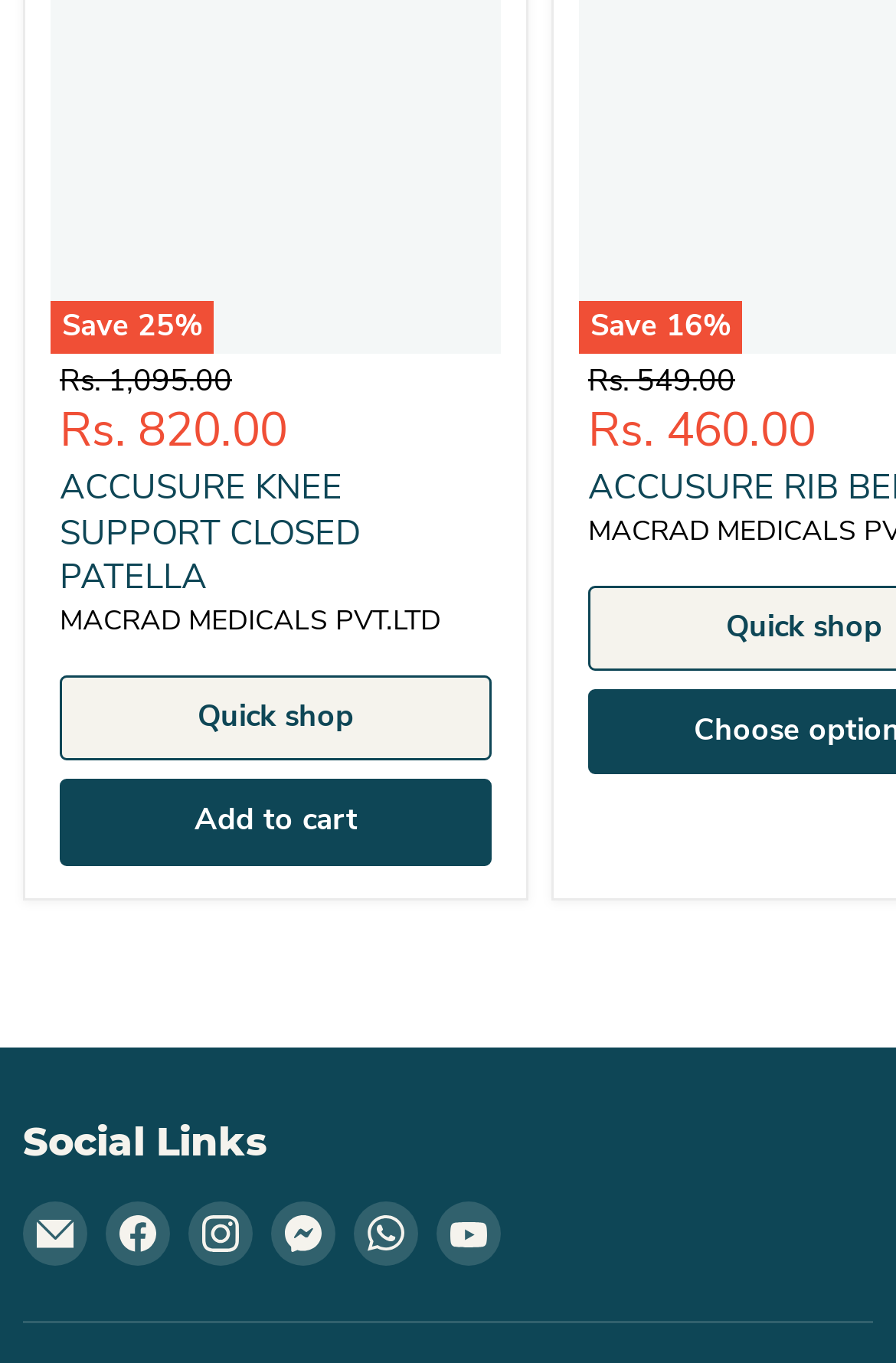Please find the bounding box coordinates of the element that needs to be clicked to perform the following instruction: "Visit the Facebook page". The bounding box coordinates should be four float numbers between 0 and 1, represented as [left, top, right, bottom].

[0.118, 0.882, 0.19, 0.929]